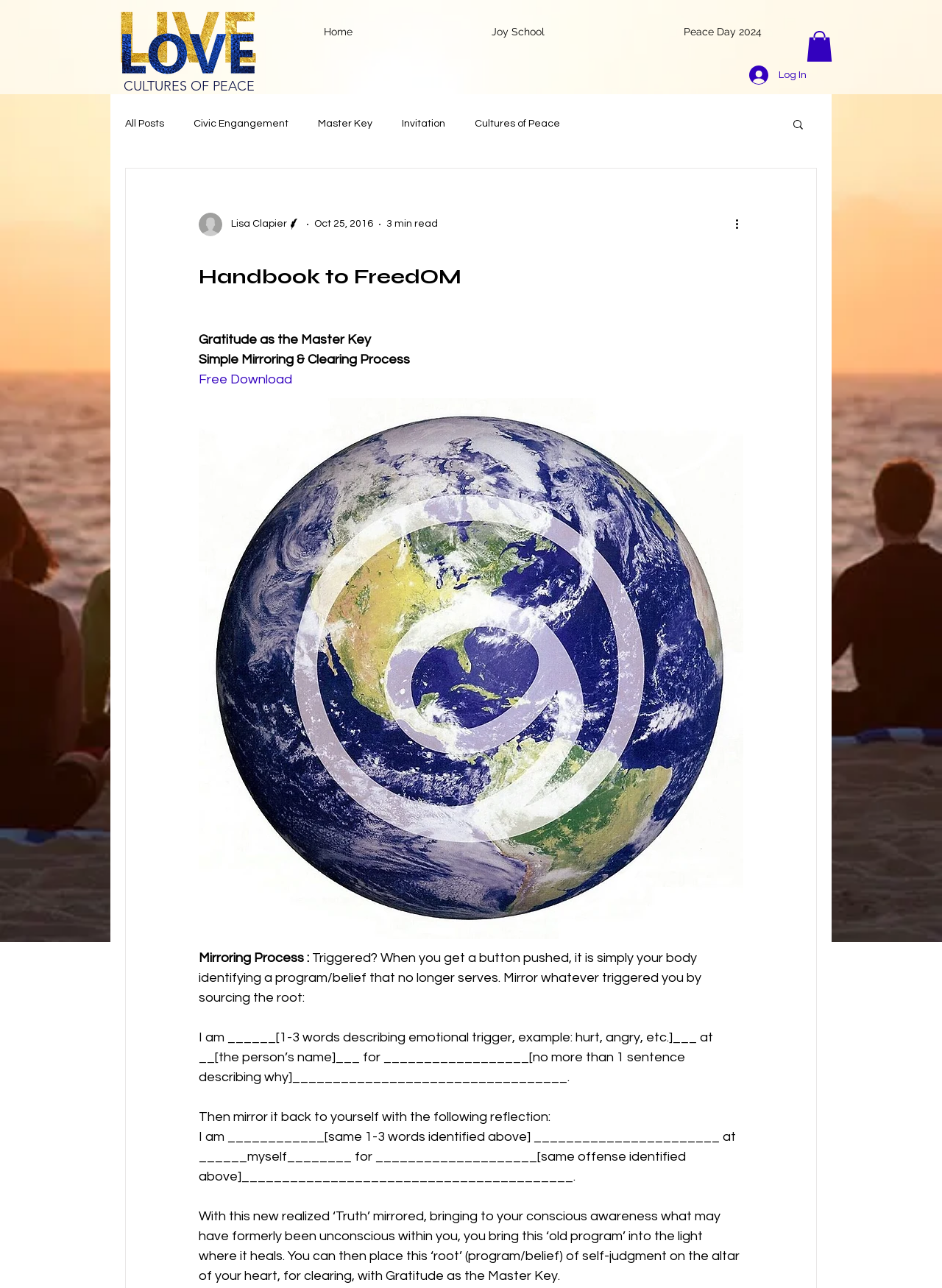What is the title of the article?
Provide a detailed and well-explained answer to the question.

The title of the article is 'Handbook to FreedOM', which is a heading element located at the top of the webpage, below the navigation menu.